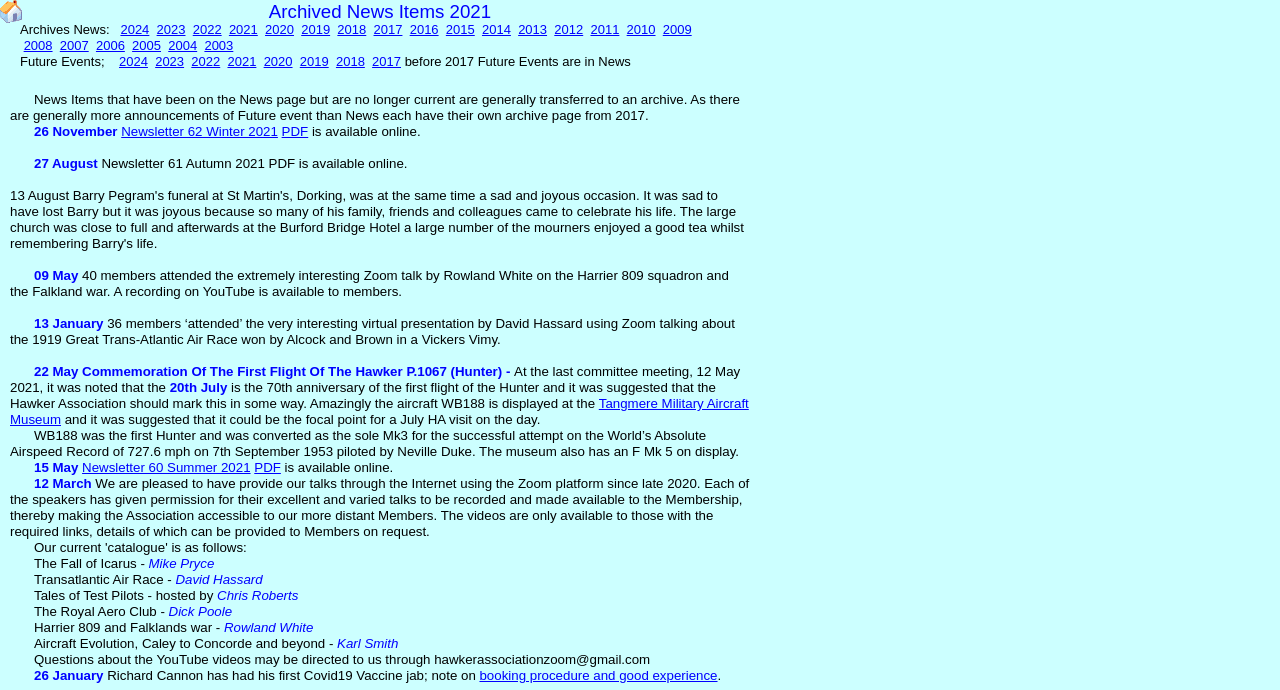Provide a thorough description of this webpage.

The webpage is dedicated to the Hawker Association, an organization that preserves the spirit and memories of the Hawker Companies for its employees and descendants. 

At the top of the page, there is a banner image that serves as a link to the Hawker Association's home page. Below the banner, there is an iframe that takes up a significant portion of the page. 

The main content of the page is divided into sections, each containing archived news items from 2021. The sections are organized in reverse chronological order, with the most recent news items at the top. Each section typically includes a date, a brief description of the news item, and sometimes a link to a newsletter or a PDF file. 

There are 12 sections in total, each with a date ranging from January 26, 2021, to November 26, 2021. The news items cover a range of topics, including virtual presentations, commemorations, and announcements about newsletters and archives. Some sections also include links to YouTube videos or other external resources. 

Throughout the page, there are 15 links, including links to newsletters, PDF files, and external websites. There are also 34 static text elements, which provide the main content of the page. The text elements are arranged in a clear and readable format, with adequate spacing between sections to facilitate easy navigation.